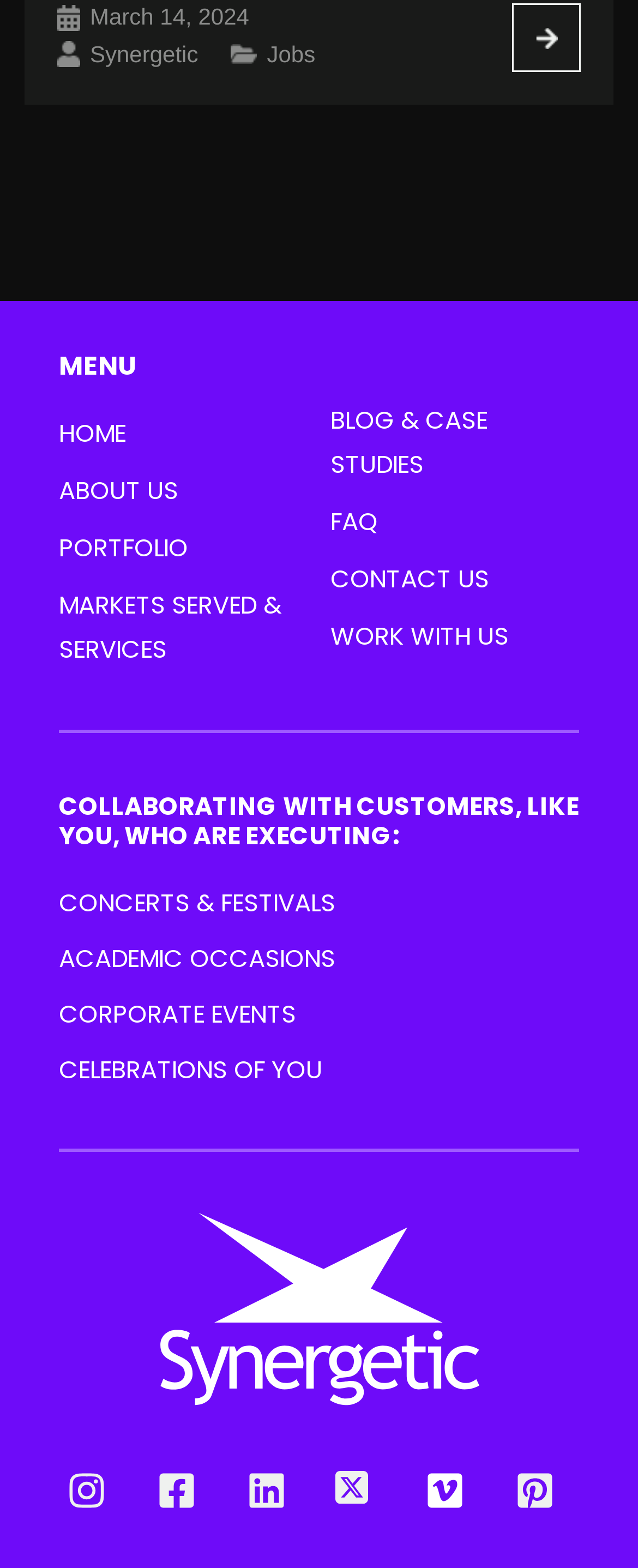Given the element description "CELEBRATIONS OF YOU" in the screenshot, predict the bounding box coordinates of that UI element.

[0.092, 0.671, 0.505, 0.693]